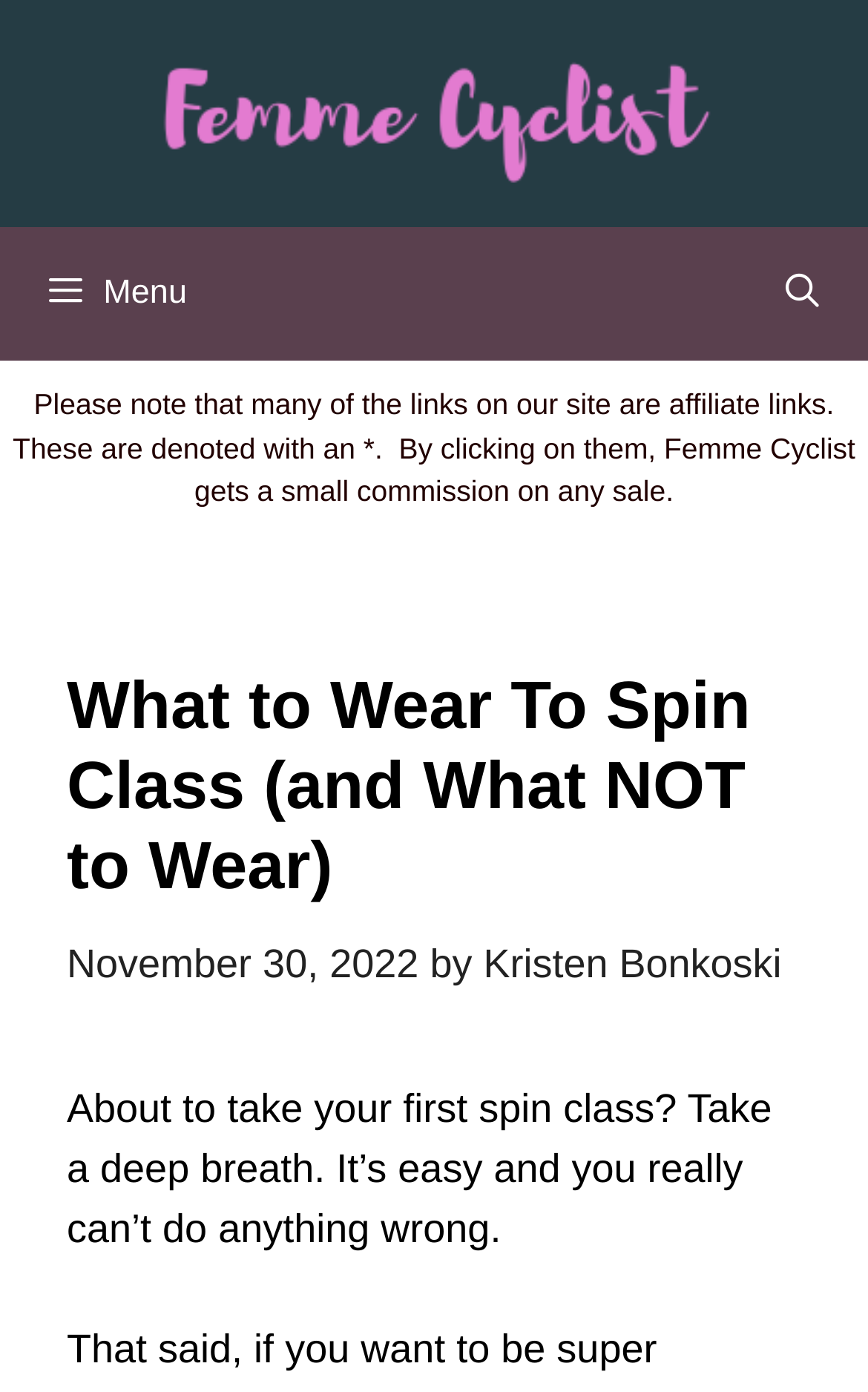Generate the text of the webpage's primary heading.

What to Wear To Spin Class (and What NOT to Wear)